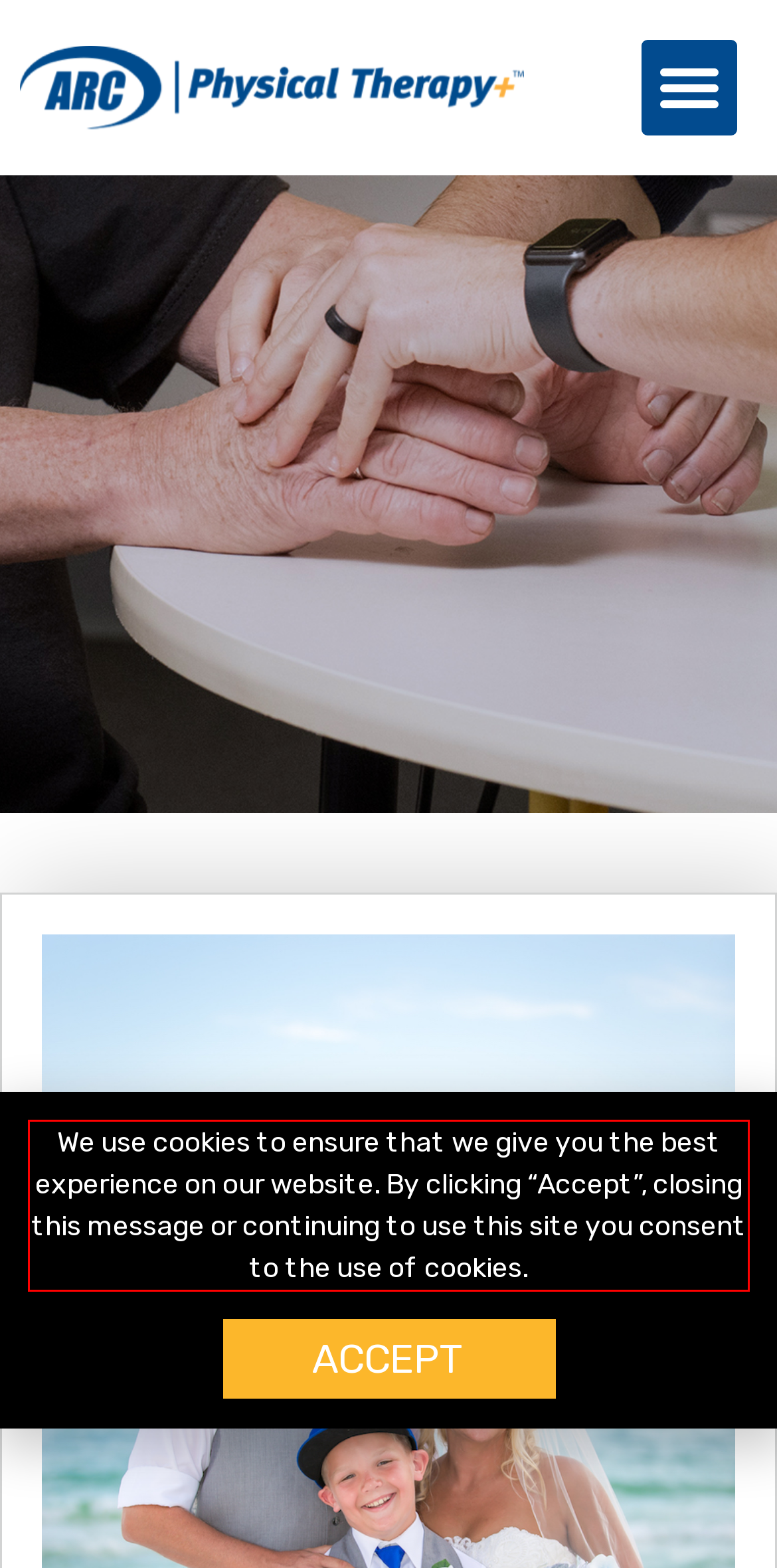You have a screenshot of a webpage with a red bounding box. Identify and extract the text content located inside the red bounding box.

We use cookies to ensure that we give you the best experience on our website. By clicking “Accept”, closing this message or continuing to use this site you consent to the use of cookies.